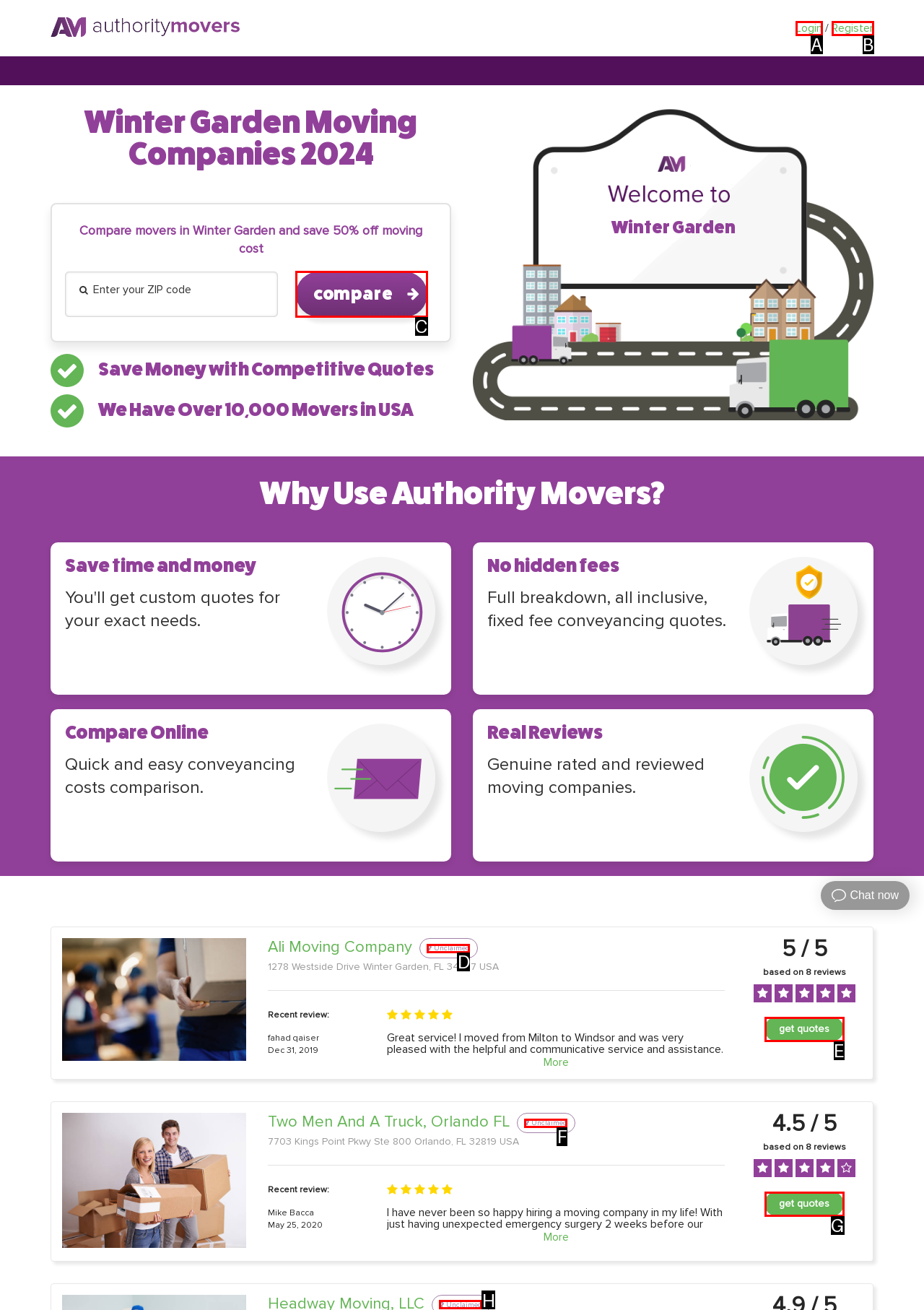Based on the element description: Unclaimed, choose the best matching option. Provide the letter of the option directly.

H